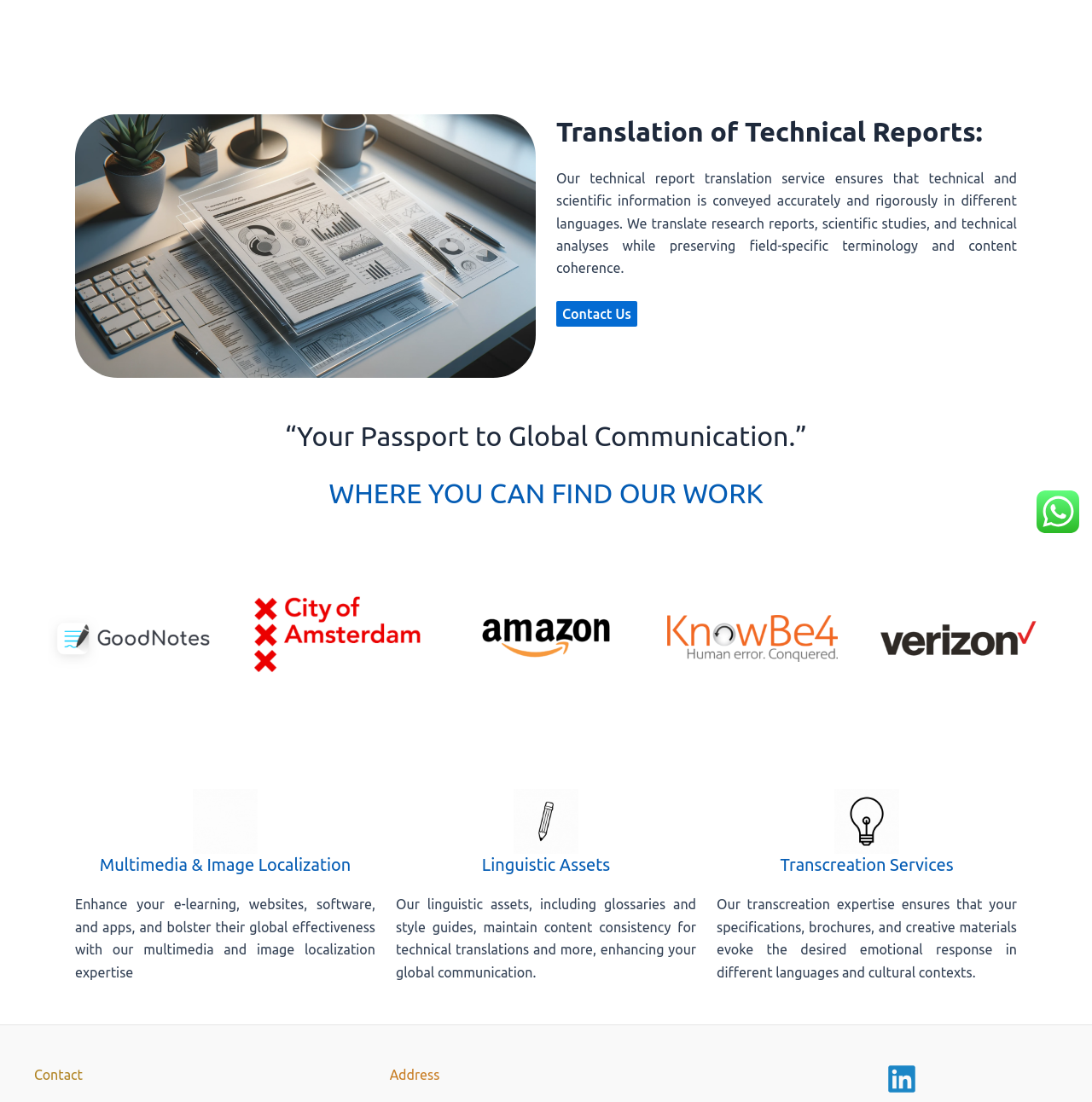Please determine the bounding box coordinates for the UI element described as: "Contact Us".

[0.509, 0.273, 0.583, 0.297]